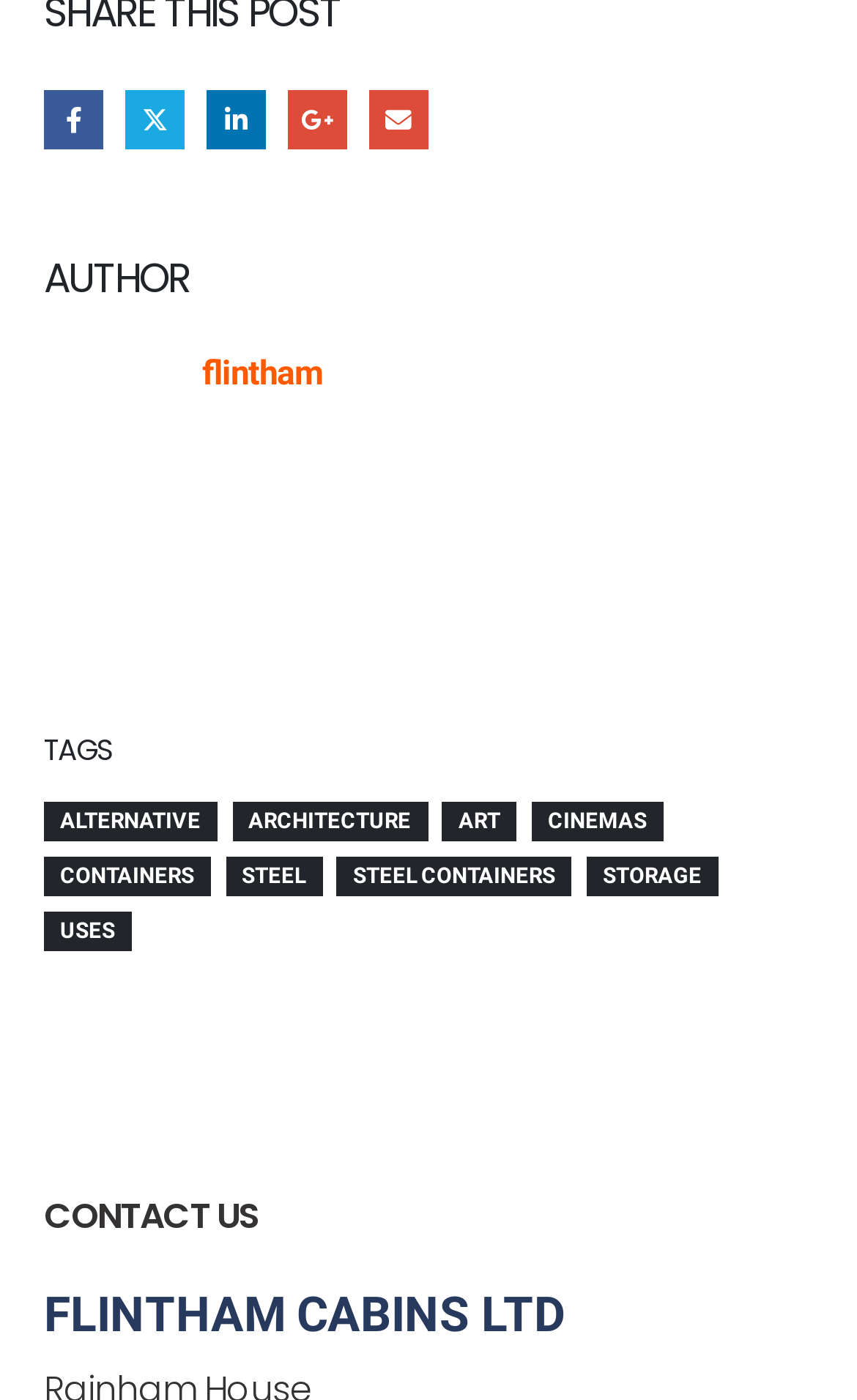Provide the bounding box coordinates, formatted as (top-left x, top-left y, bottom-right x, bottom-right y), with all values being floating point numbers between 0 and 1. Identify the bounding box of the UI element that matches the description: storage

[0.685, 0.612, 0.838, 0.64]